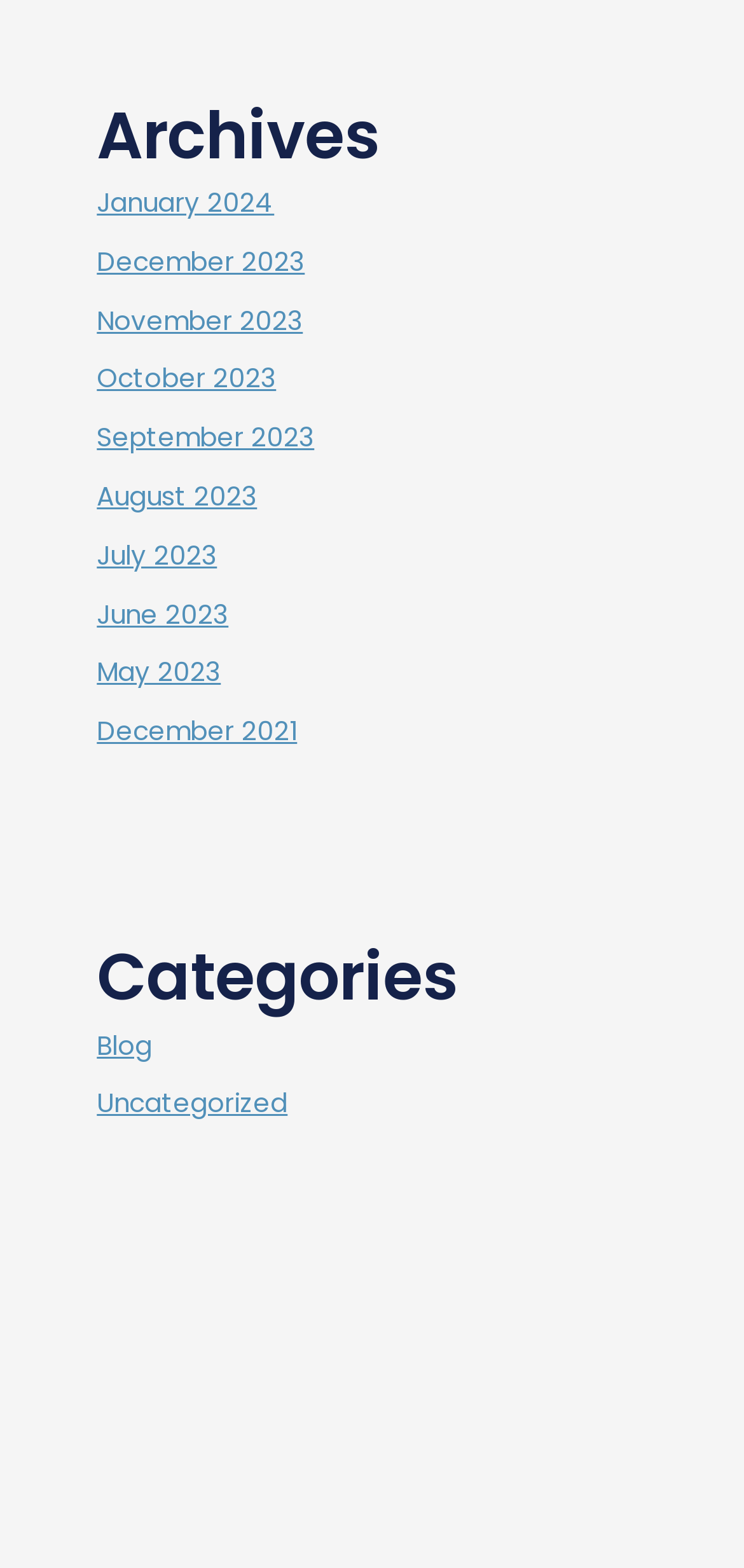Identify the bounding box coordinates of the area that should be clicked in order to complete the given instruction: "check December 2023 archives". The bounding box coordinates should be four float numbers between 0 and 1, i.e., [left, top, right, bottom].

[0.13, 0.156, 0.41, 0.179]